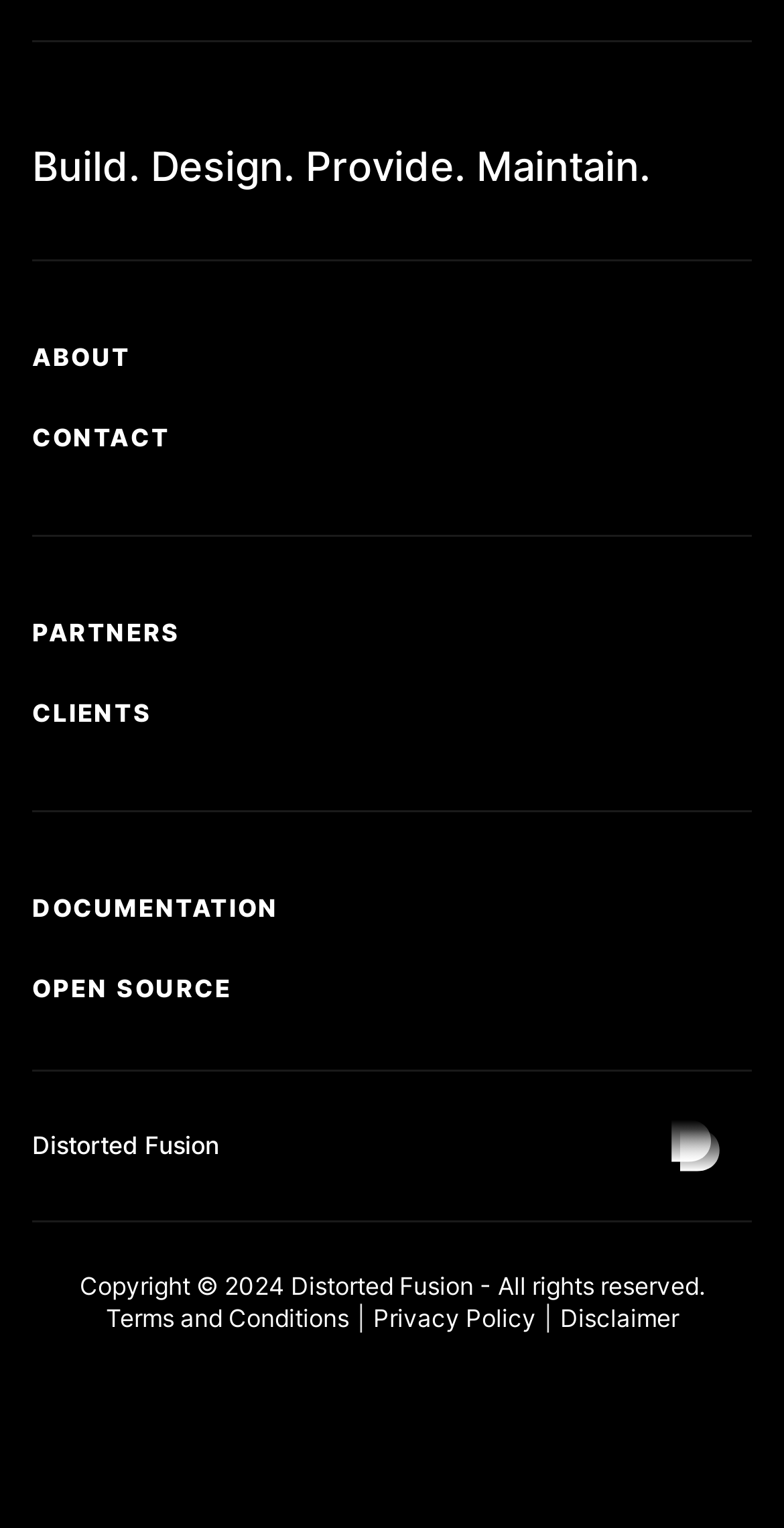What is the last link in the footer?
Based on the screenshot, give a detailed explanation to answer the question.

The last link in the footer can be found in the element with type 'link' and OCR text 'Disclaimer' with bounding box coordinates [0.714, 0.852, 0.865, 0.873].